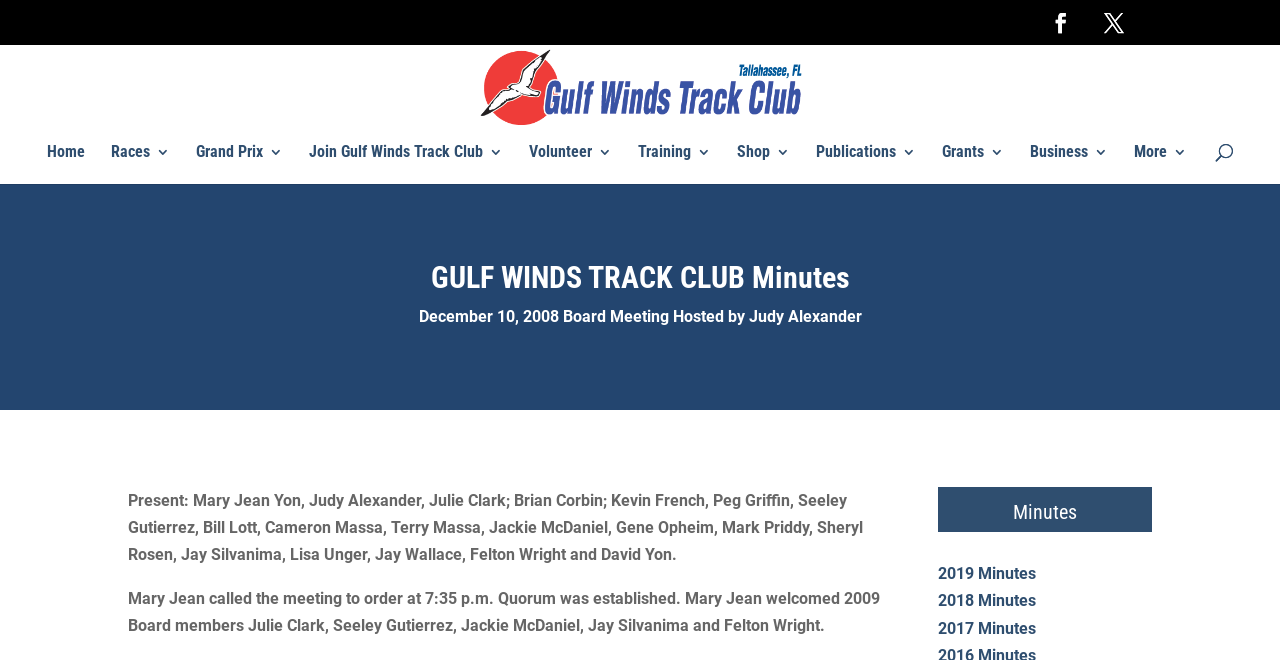Please find the top heading of the webpage and generate its text.

GULF WINDS TRACK CLUB Minutes